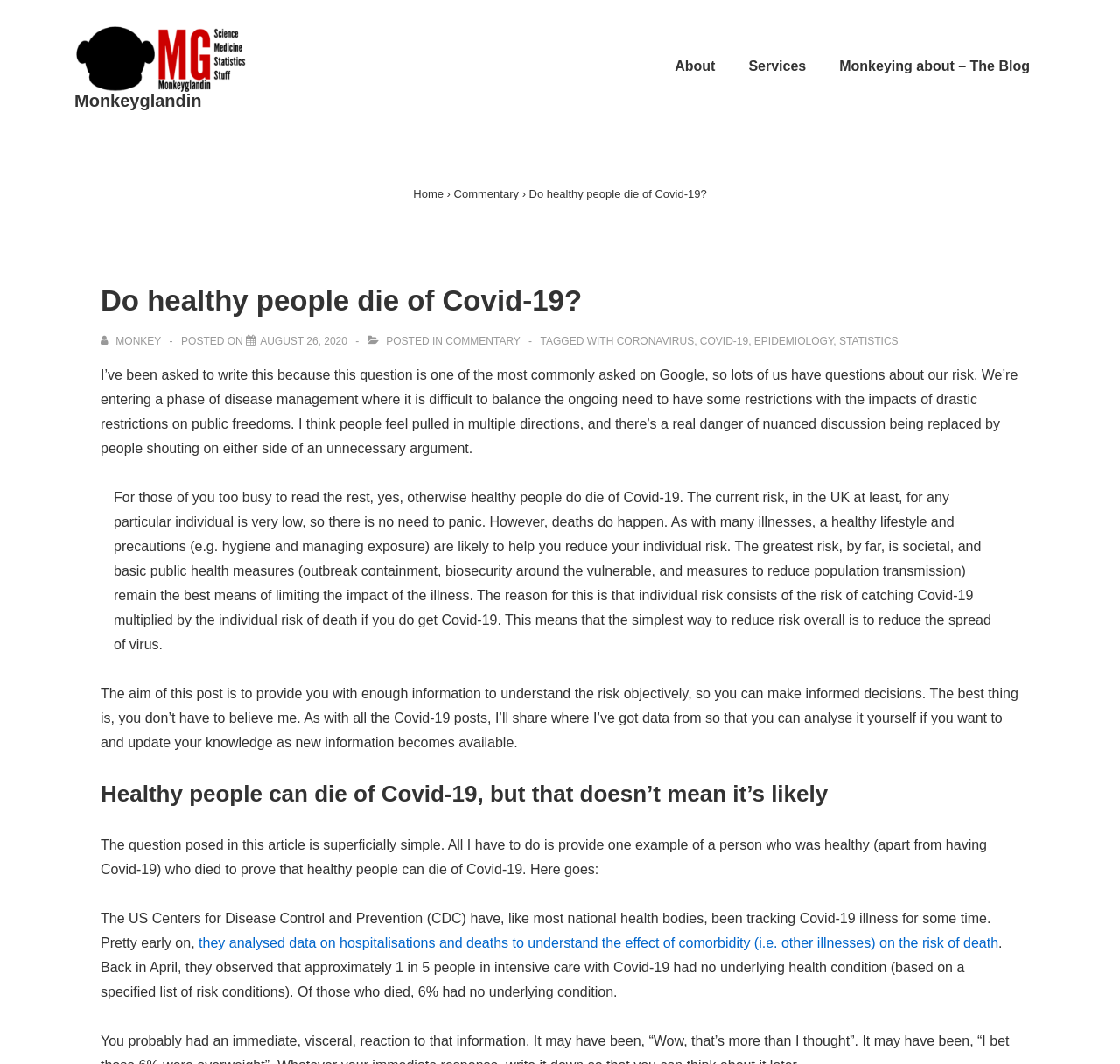Using floating point numbers between 0 and 1, provide the bounding box coordinates in the format (top-left x, top-left y, bottom-right x, bottom-right y). Locate the UI element described here: Monkeying about – The Blog

[0.735, 0.043, 0.934, 0.082]